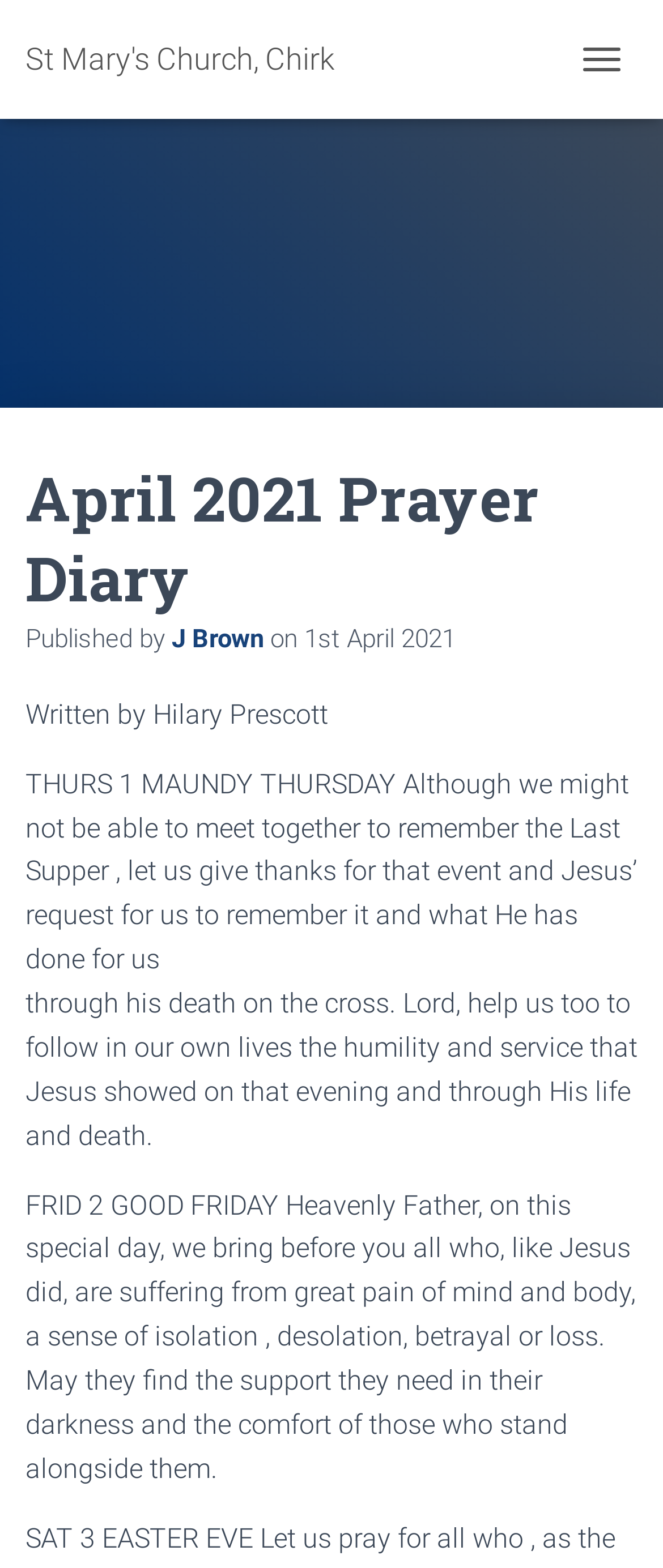What is the theme of the prayer on Good Friday?
Answer the question with just one word or phrase using the image.

Suffering and comfort